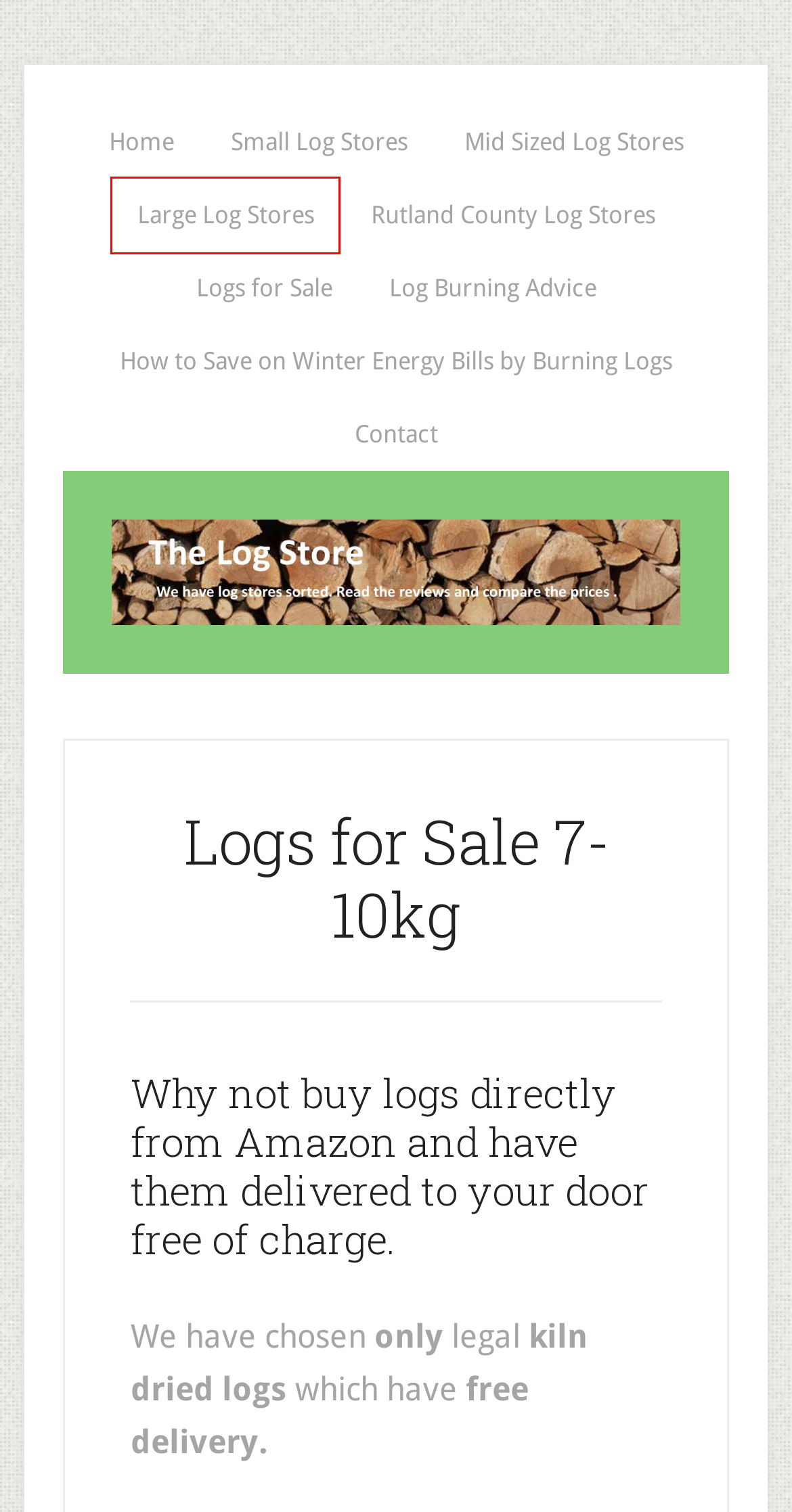With the provided screenshot showing a webpage and a red bounding box, determine which webpage description best fits the new page that appears after clicking the element inside the red box. Here are the options:
A. Log Stores - Buy Your Log Store Quickly and Simply
B. How to Save on Winter Energy Bills by Burning Logs - The Log Store
C. Mid Sized Log Stores. Find the Best Buy
D. Contact - The Log Store
E. Log Burning Advice - The Log Store
F. Large Log Stores
G. Logs for Sale - The Log Store
H. Rutland County Log Stores - The Log Store

F